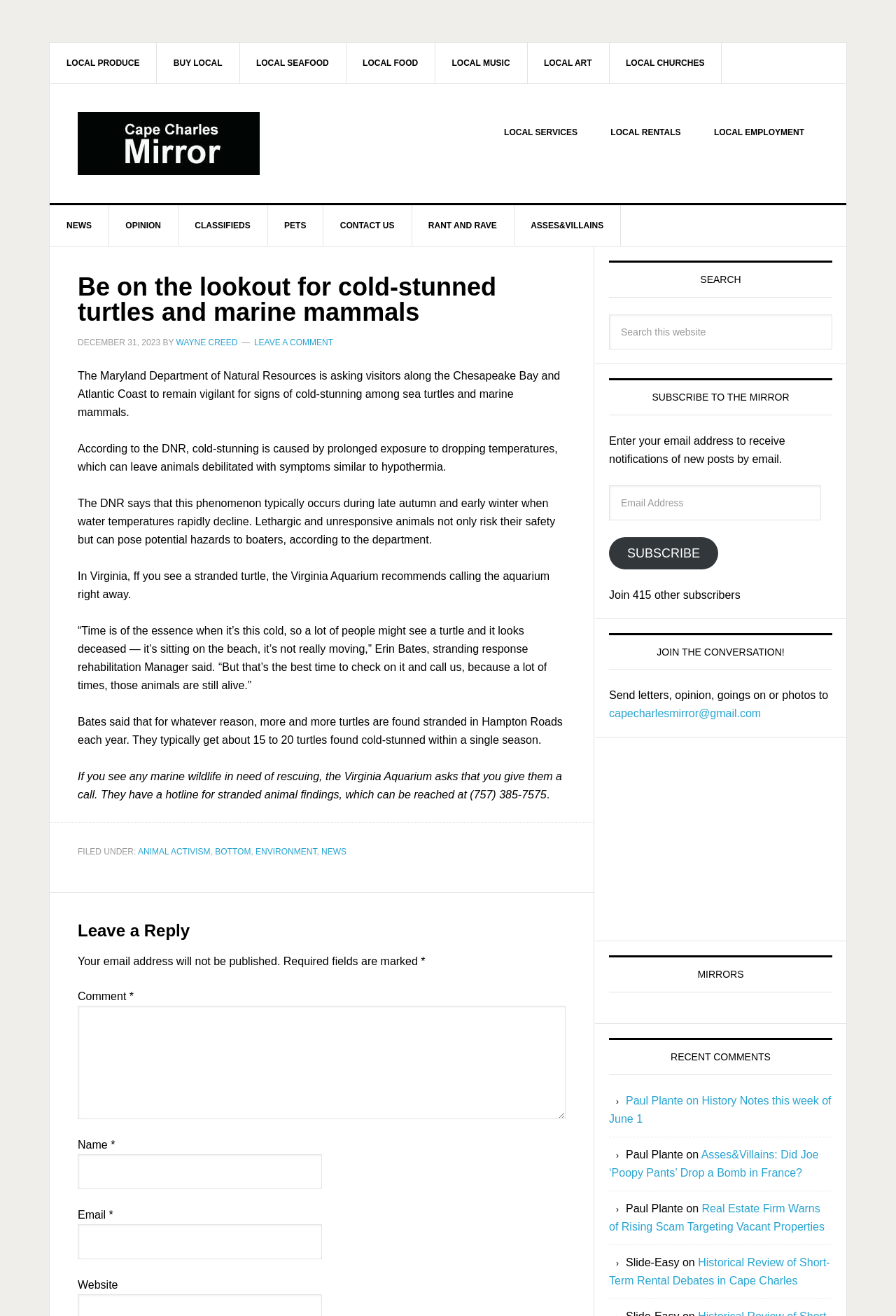Locate the bounding box coordinates of the clickable region necessary to complete the following instruction: "Click on LOCAL PRODUCE". Provide the coordinates in the format of four float numbers between 0 and 1, i.e., [left, top, right, bottom].

[0.055, 0.032, 0.175, 0.063]